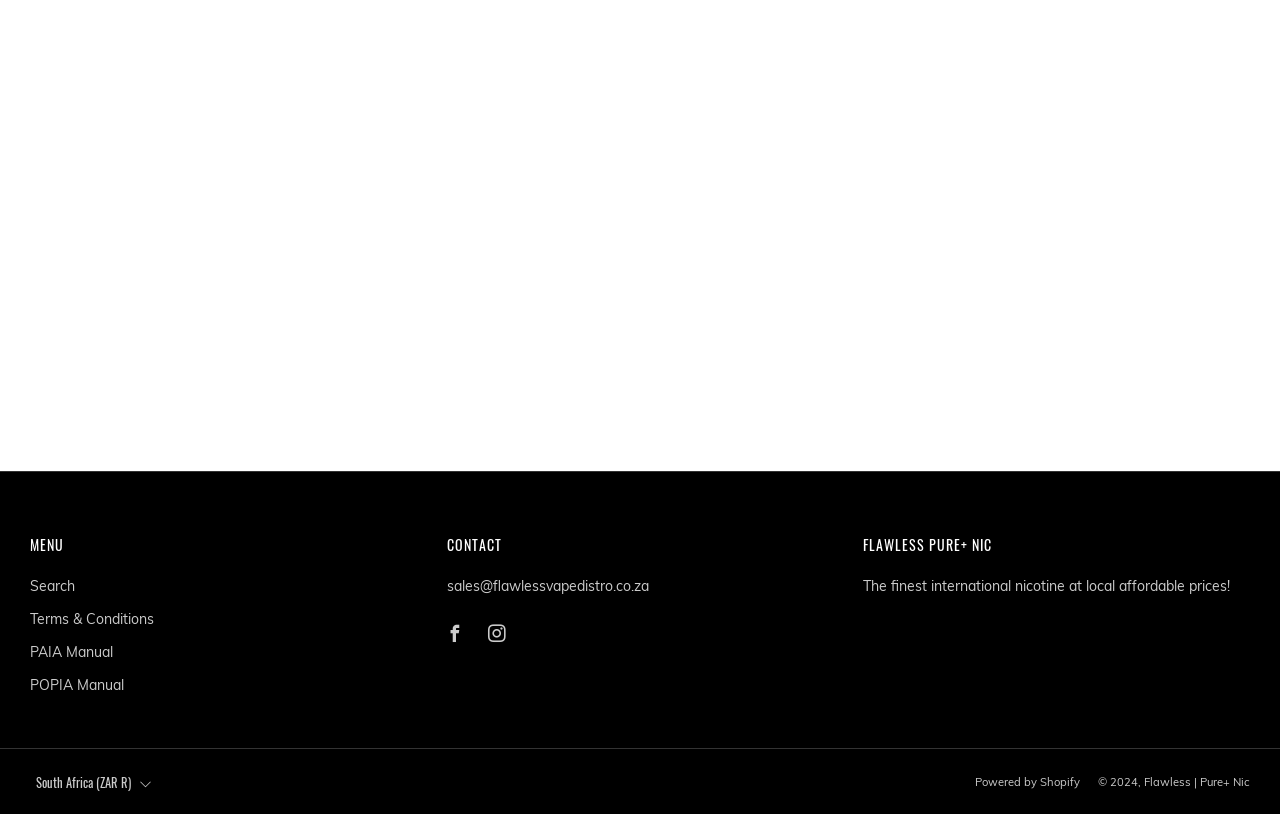Locate the UI element that matches the description Powered by Shopify in the webpage screenshot. Return the bounding box coordinates in the format (top-left x, top-left y, bottom-right x, bottom-right y), with values ranging from 0 to 1.

[0.762, 0.952, 0.844, 0.969]